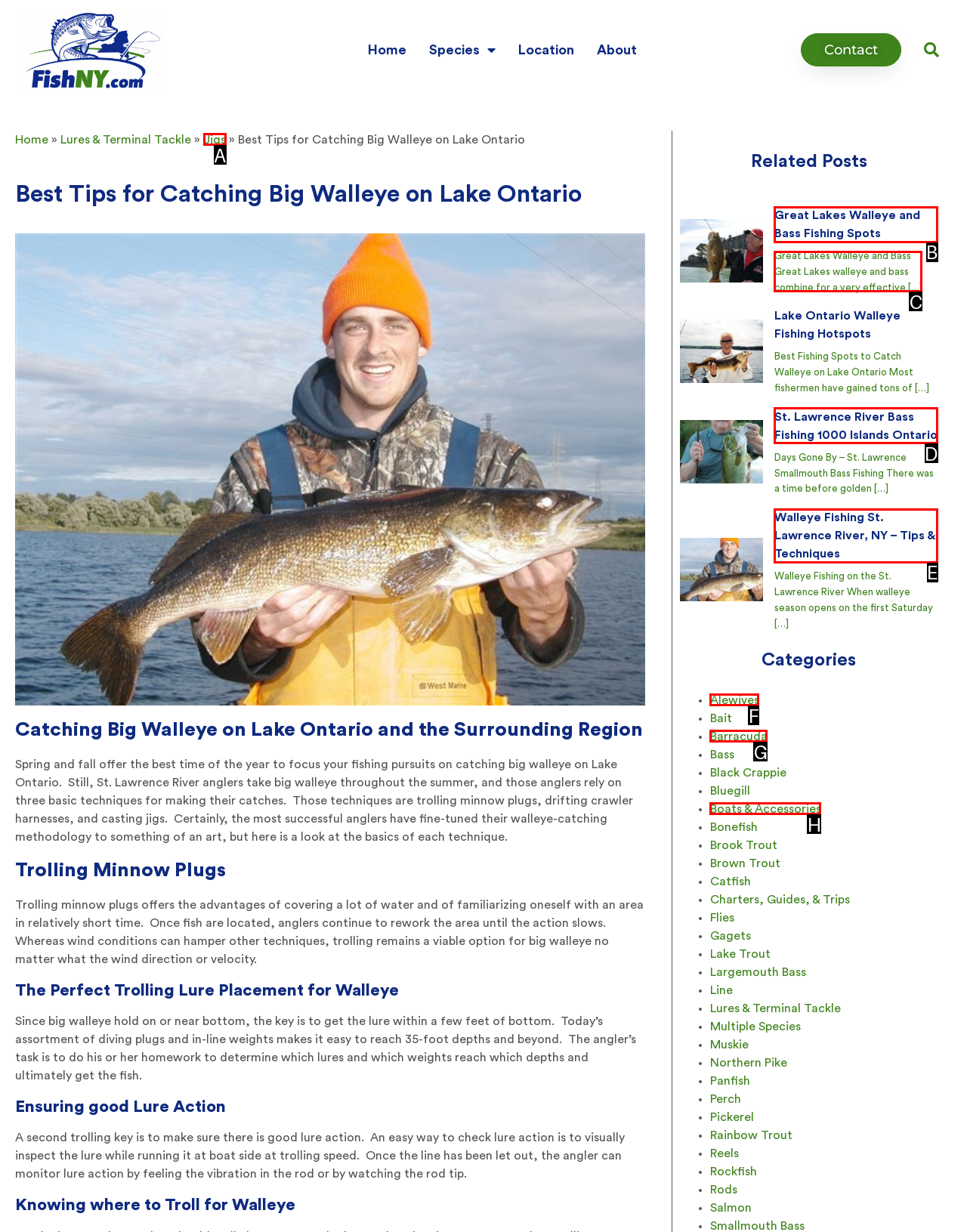Which option best describes: Boats & Accessories
Respond with the letter of the appropriate choice.

H